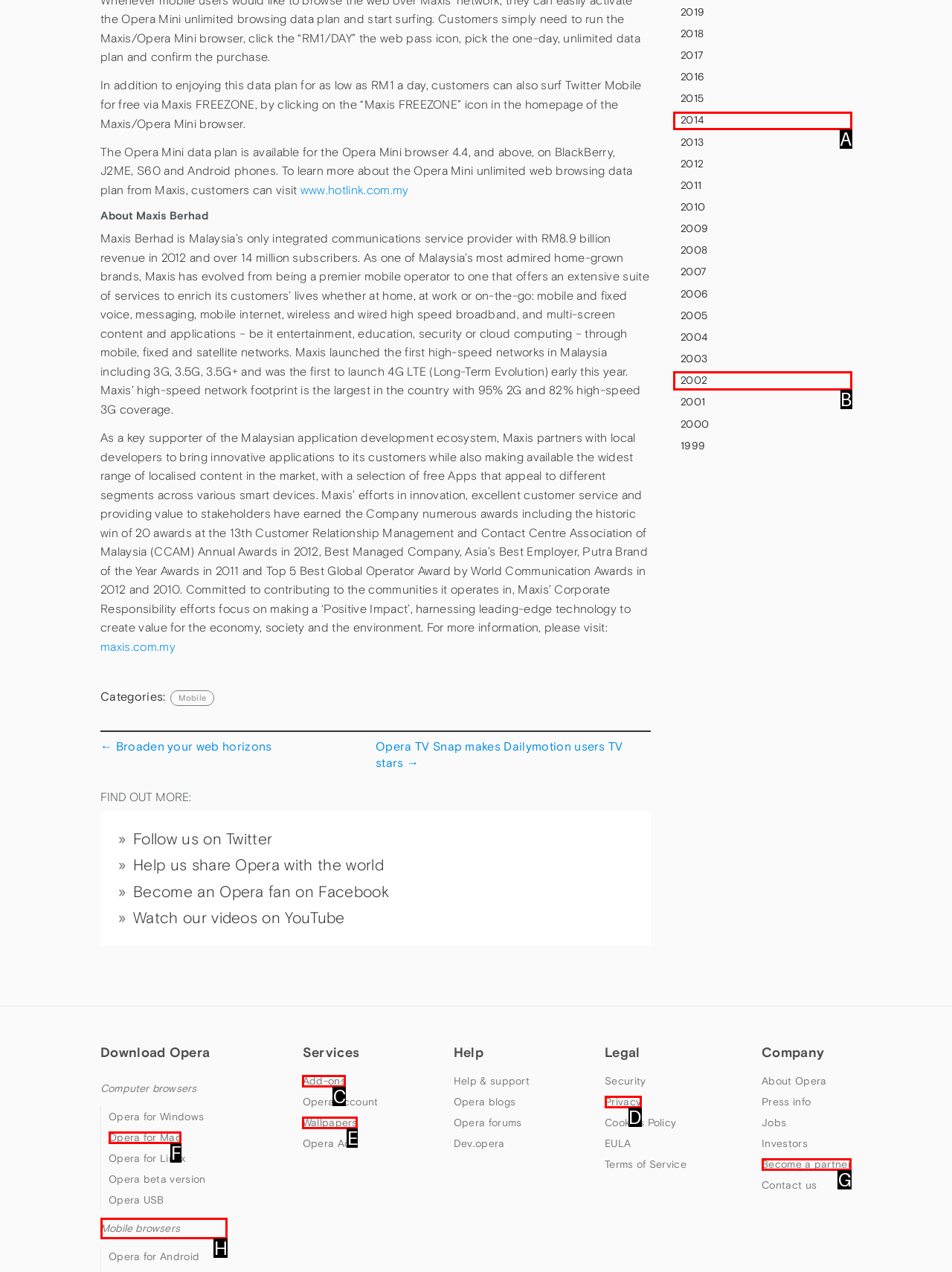Match the element description: admin@incorporation.ph to the correct HTML element. Answer with the letter of the selected option.

None